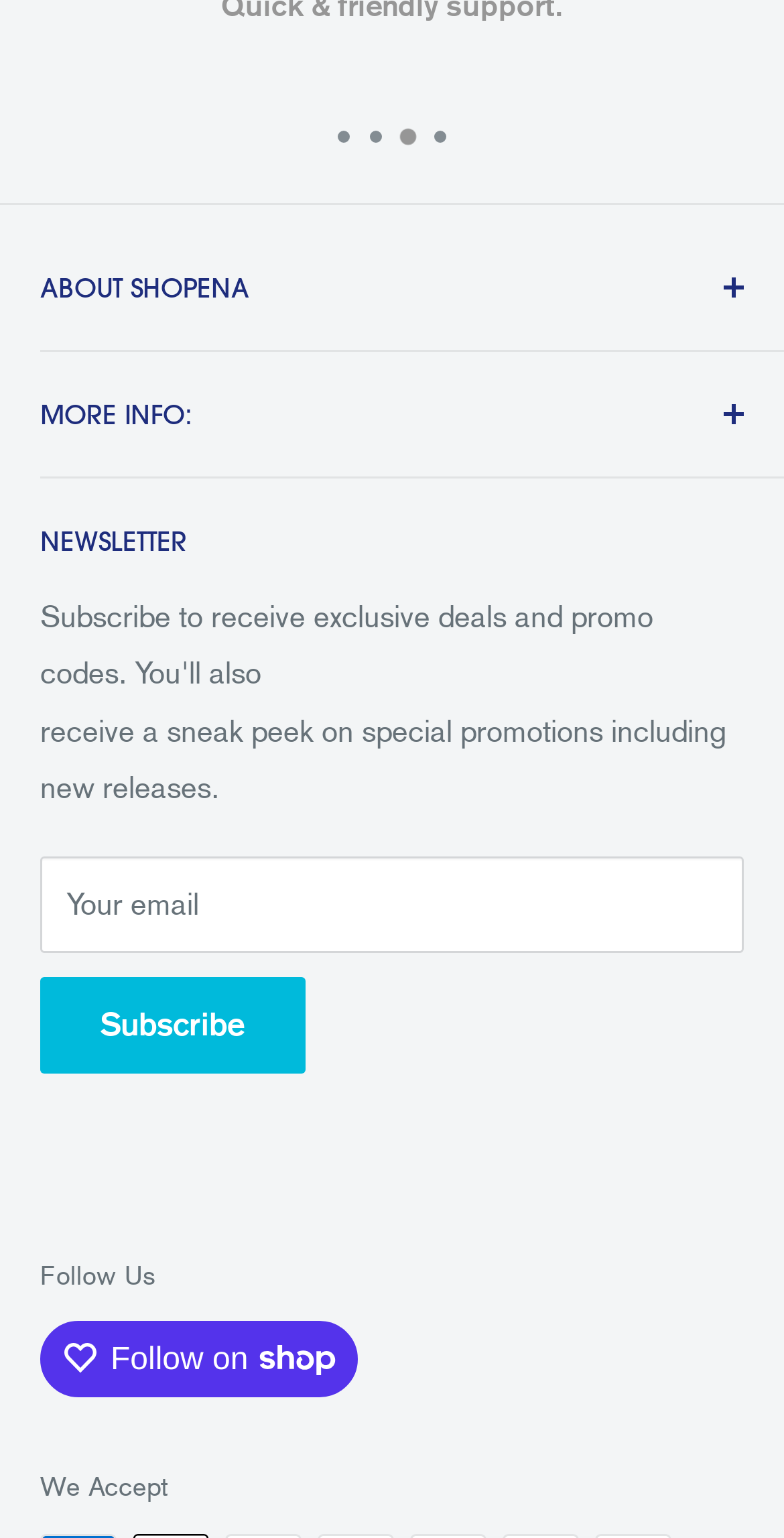Could you provide the bounding box coordinates for the portion of the screen to click to complete this instruction: "Follow on Shop"?

[0.051, 0.859, 0.456, 0.908]